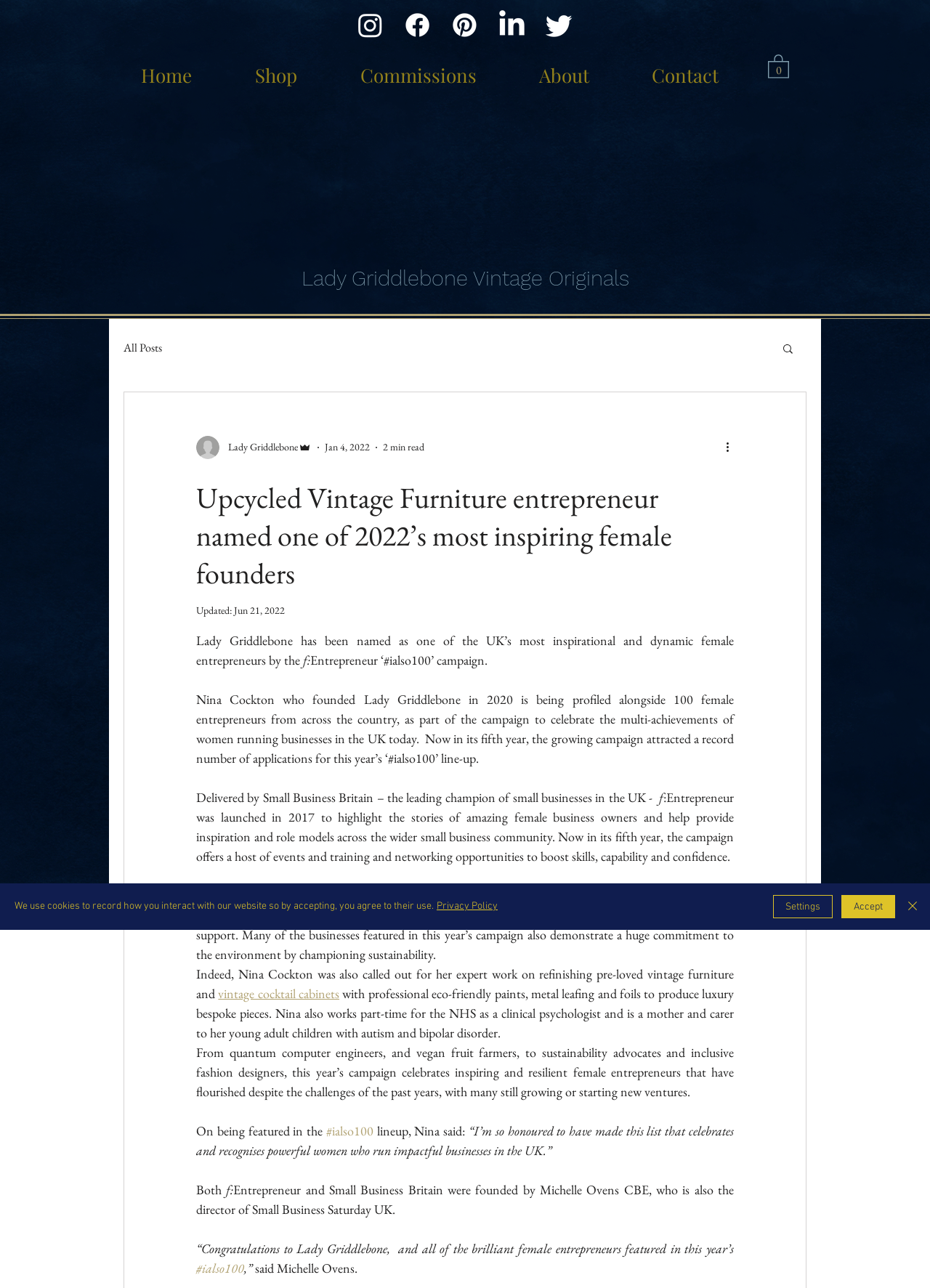Indicate the bounding box coordinates of the element that must be clicked to execute the instruction: "View the Cart". The coordinates should be given as four float numbers between 0 and 1, i.e., [left, top, right, bottom].

[0.826, 0.041, 0.848, 0.061]